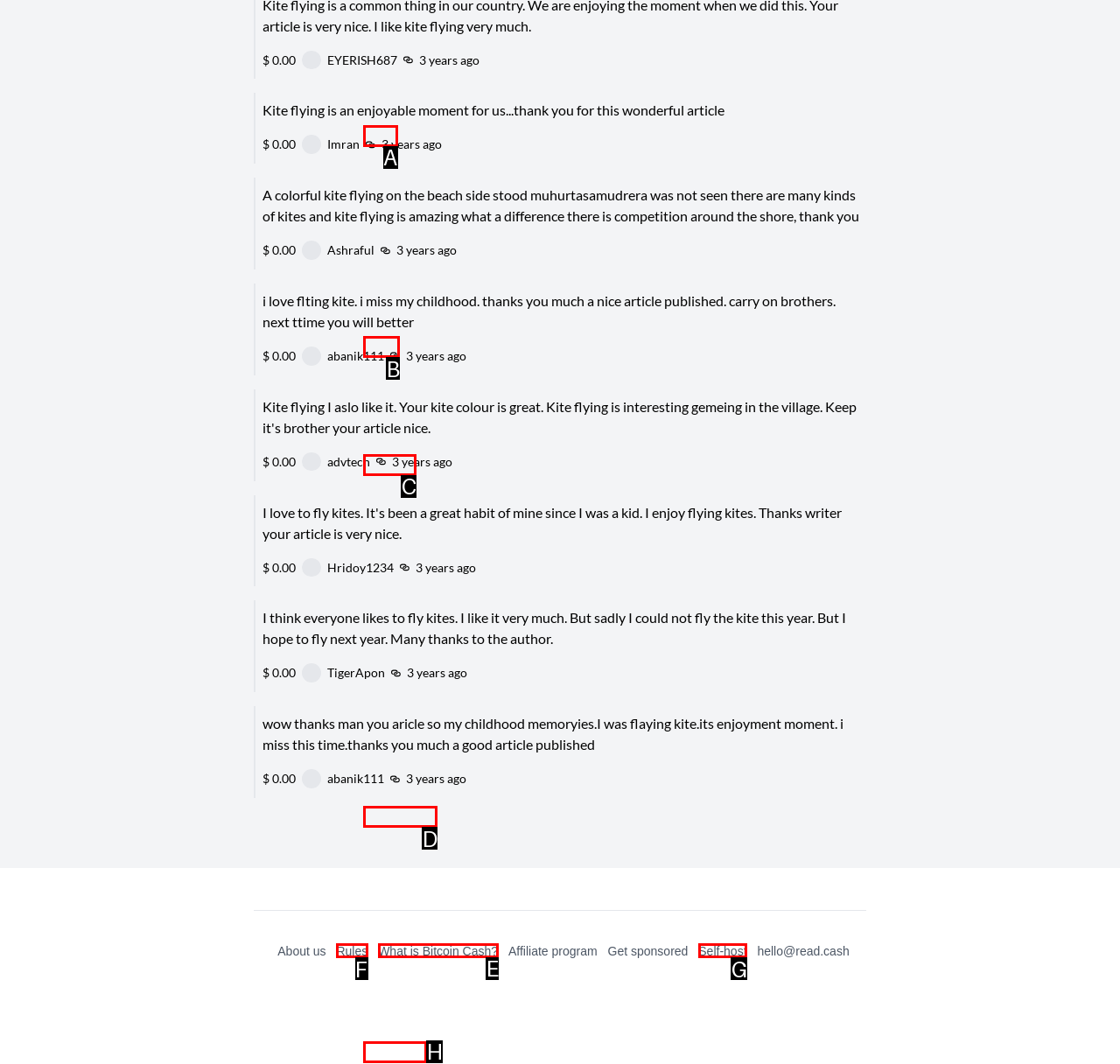Determine which HTML element I should select to execute the task: Learn about Bitcoin Cash
Reply with the corresponding option's letter from the given choices directly.

E